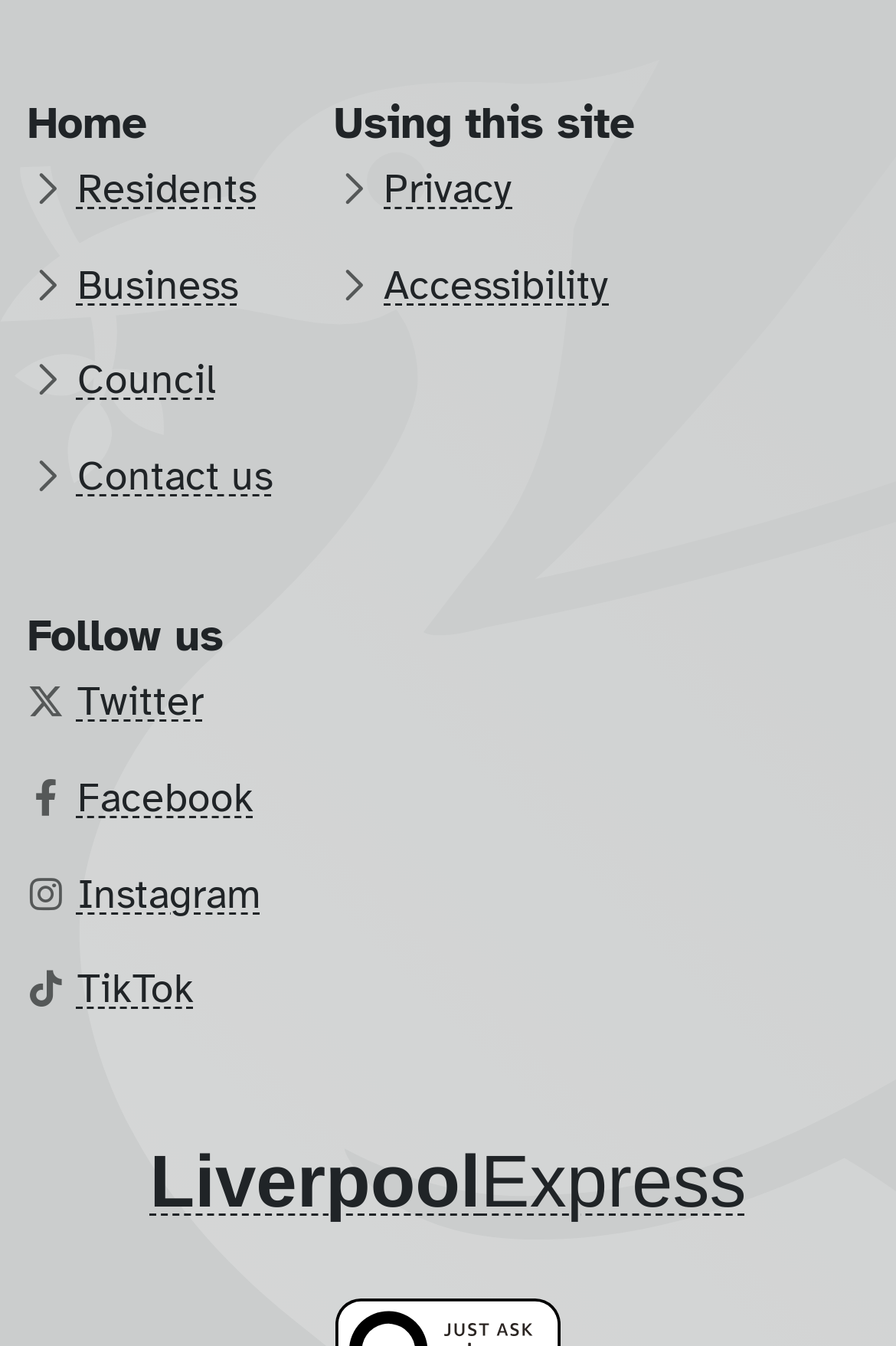Using the format (top-left x, top-left y, bottom-right x, bottom-right y), provide the bounding box coordinates for the described UI element. All values should be floating point numbers between 0 and 1: Contact us

[0.084, 0.319, 0.307, 0.387]